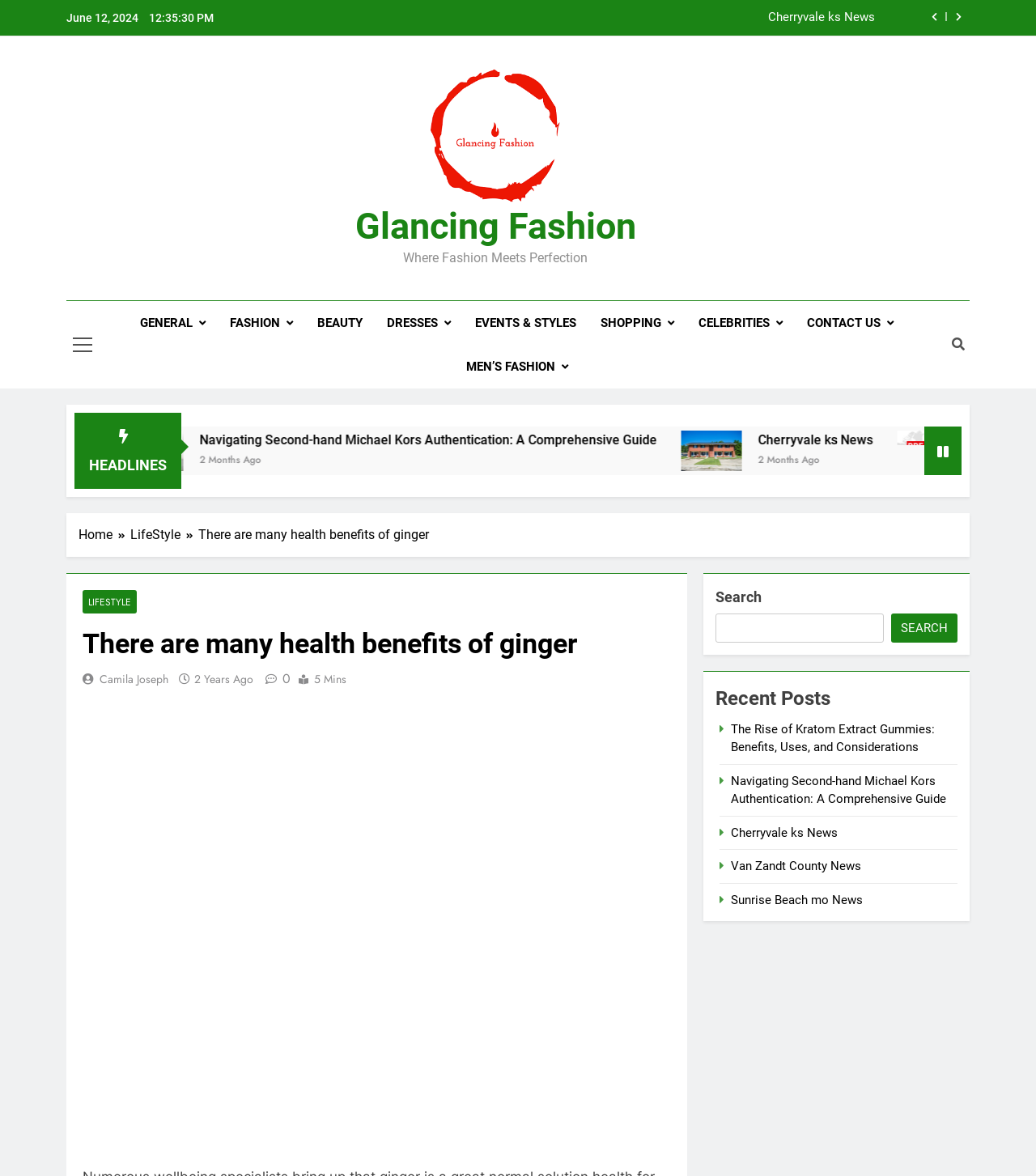What is the purpose of the button with the icon ''?
Based on the image, provide a one-word or brief-phrase response.

Unknown